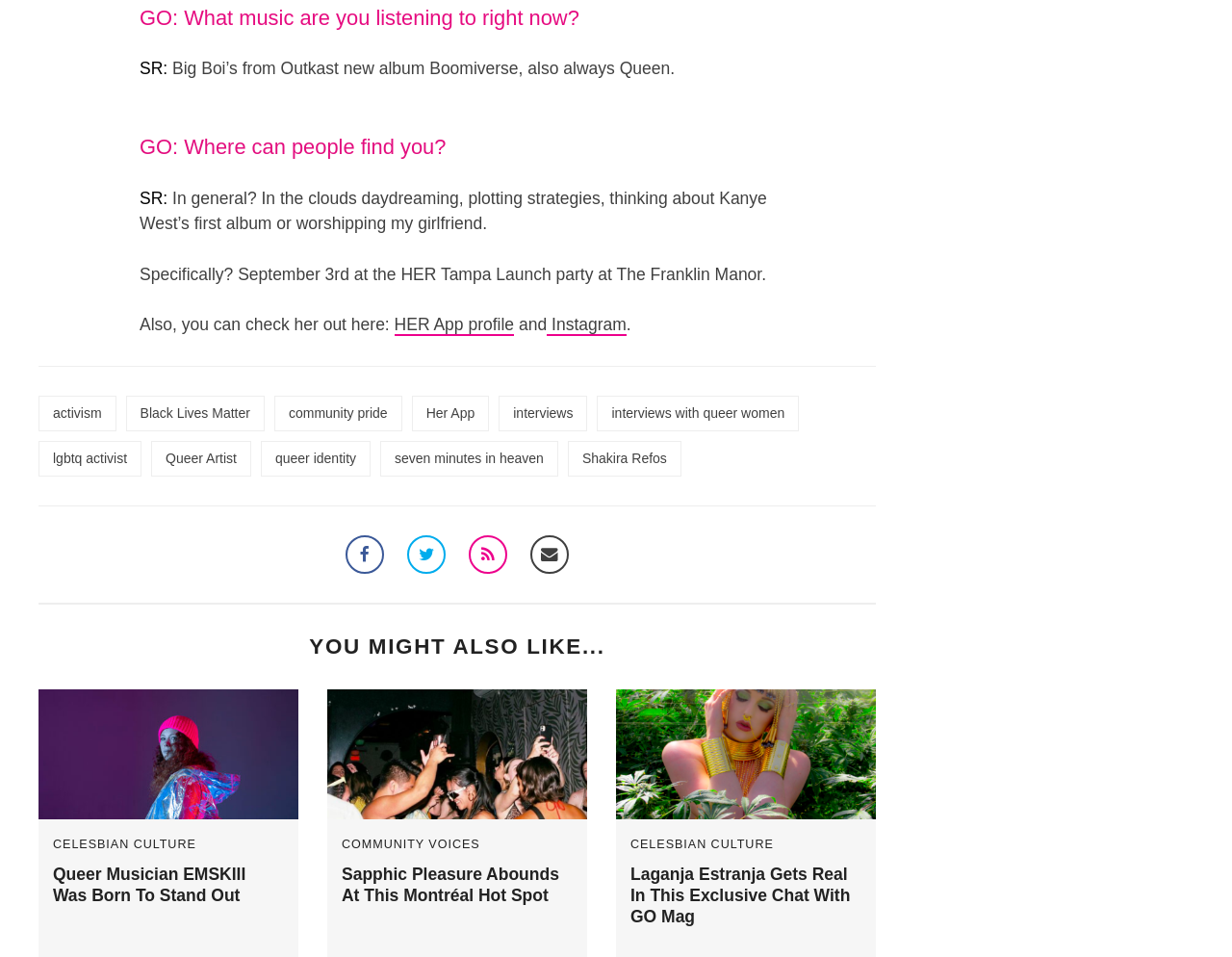Please give a concise answer to this question using a single word or phrase: 
What is the topic of the interview?

Music